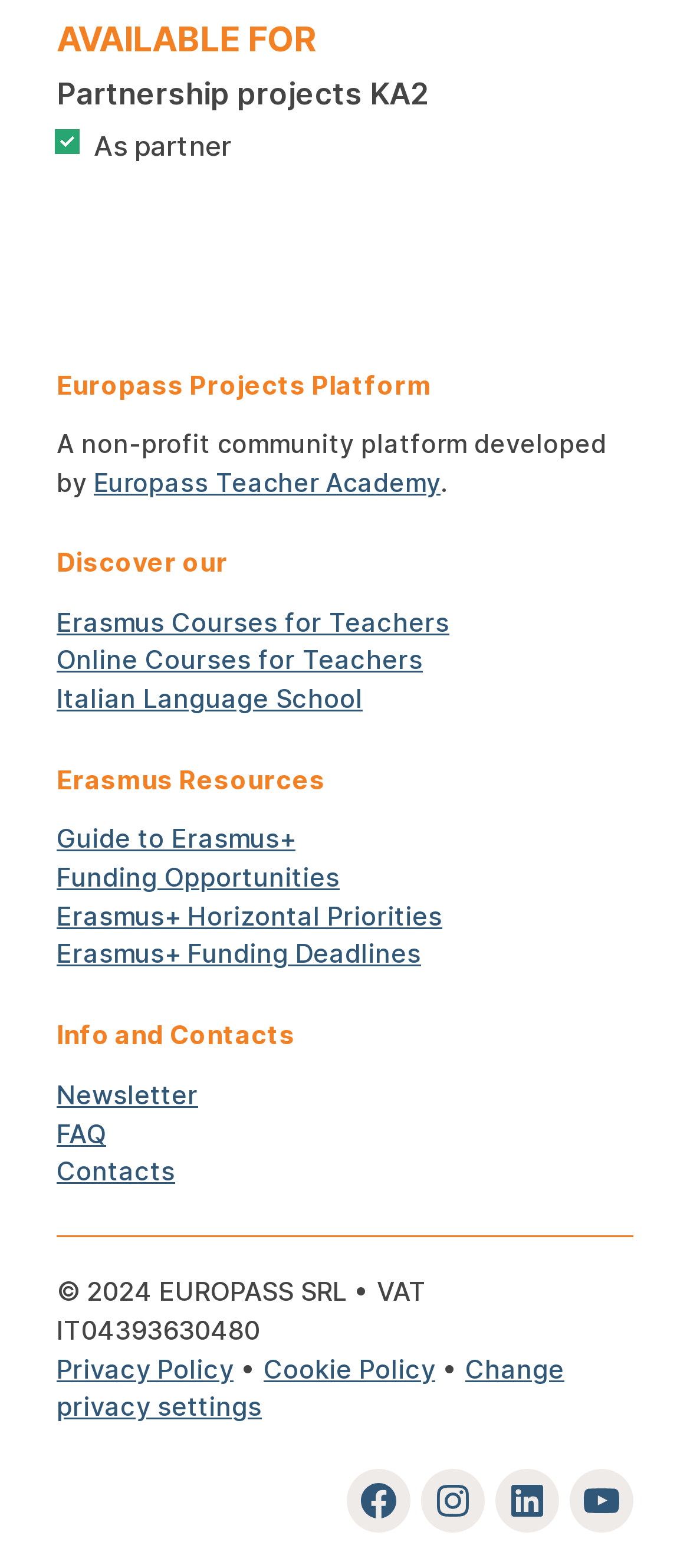Locate the bounding box of the UI element described in the following text: "title="facebook"".

None